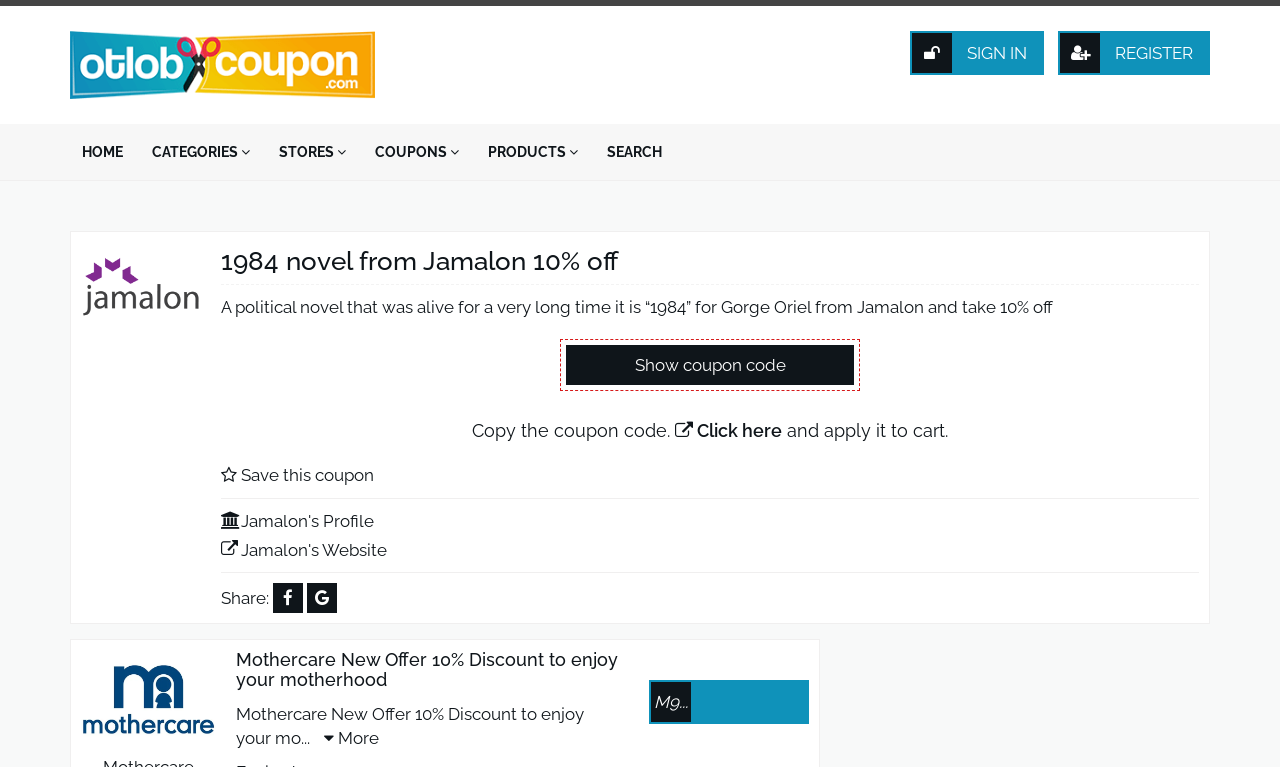Use a single word or phrase to answer the question:
What is the discount percentage for the 1984 novel?

10%